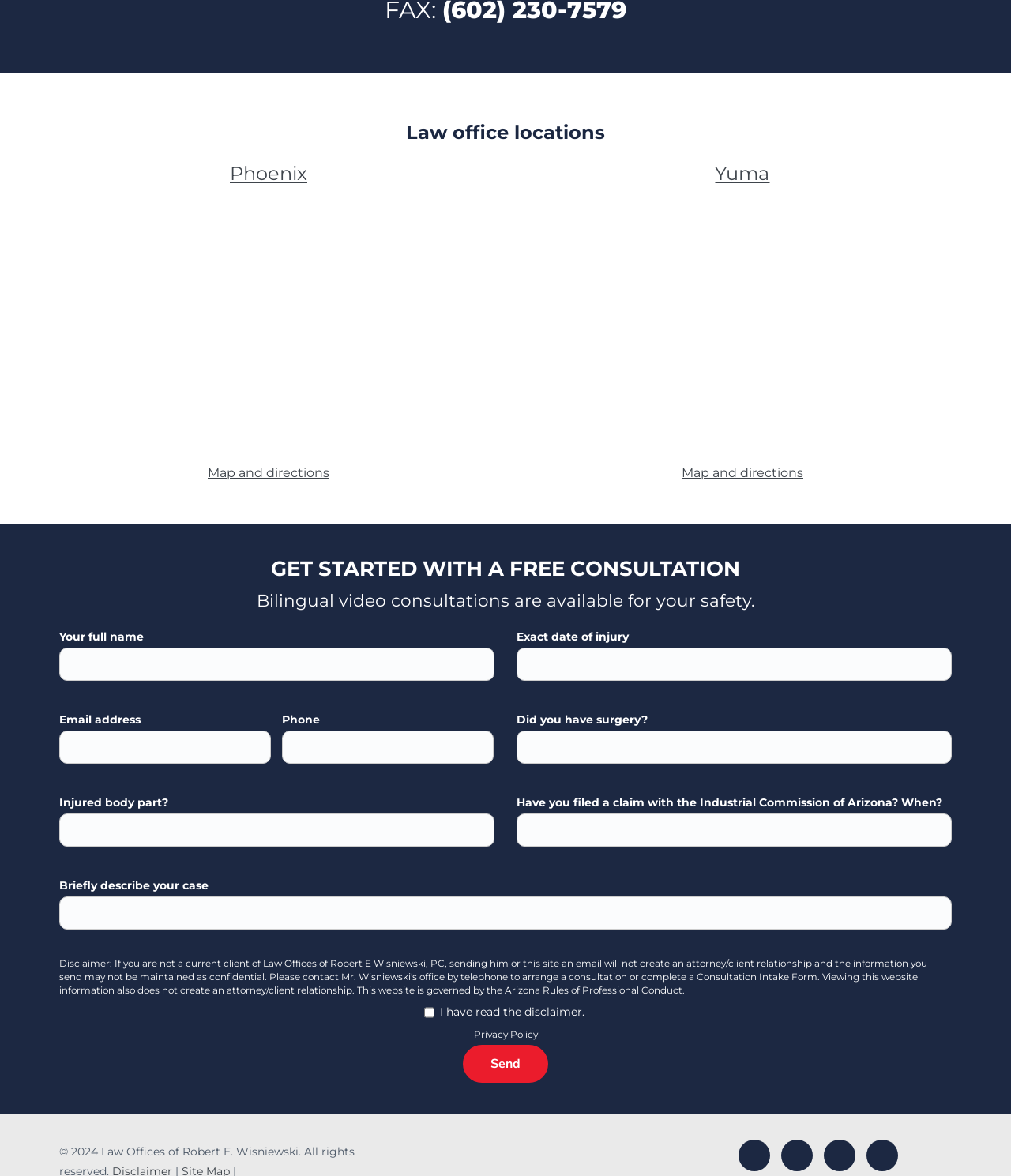Please answer the following question using a single word or phrase: 
What is the purpose of the form on the webpage?

To get started with a free consultation